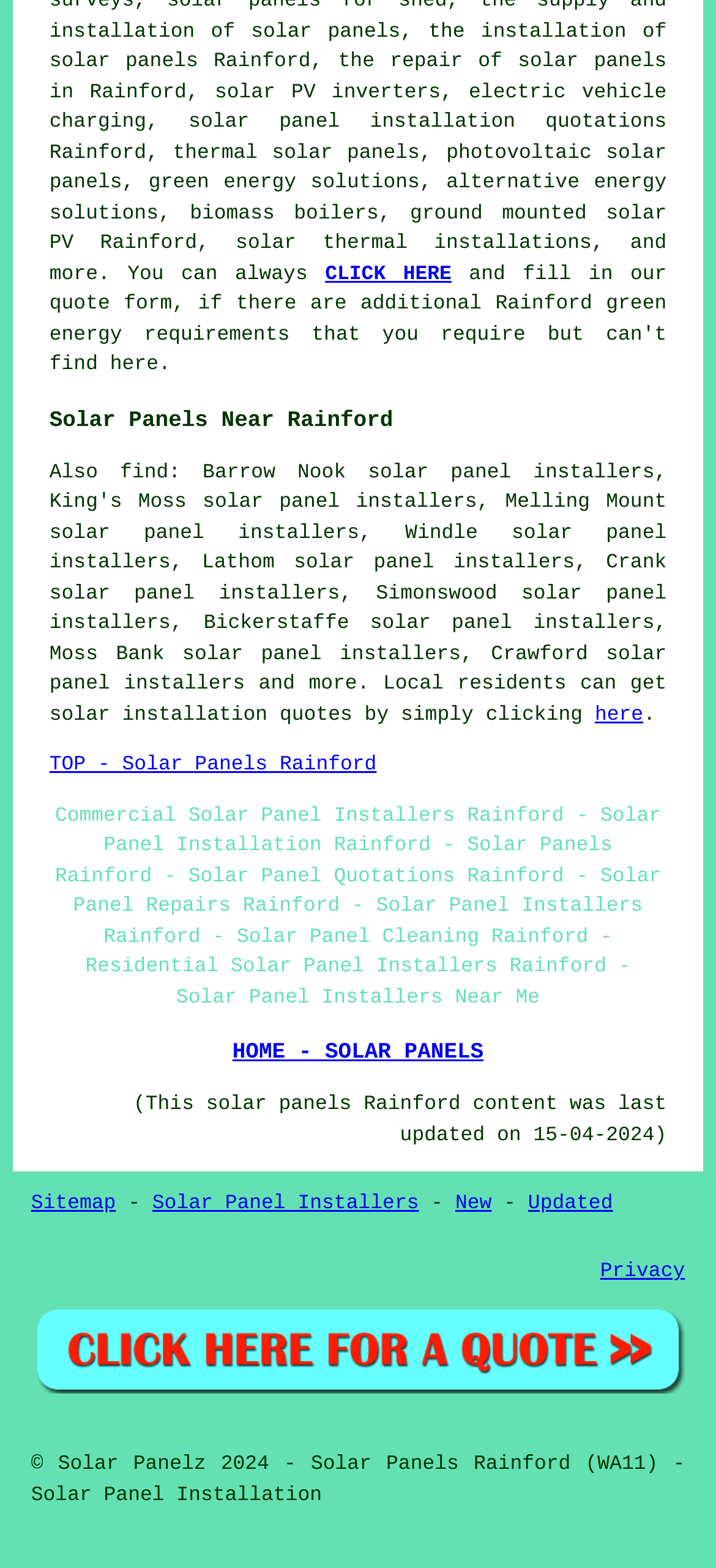Give a concise answer using one word or a phrase to the following question:
What is the copyright year of this webpage?

2024